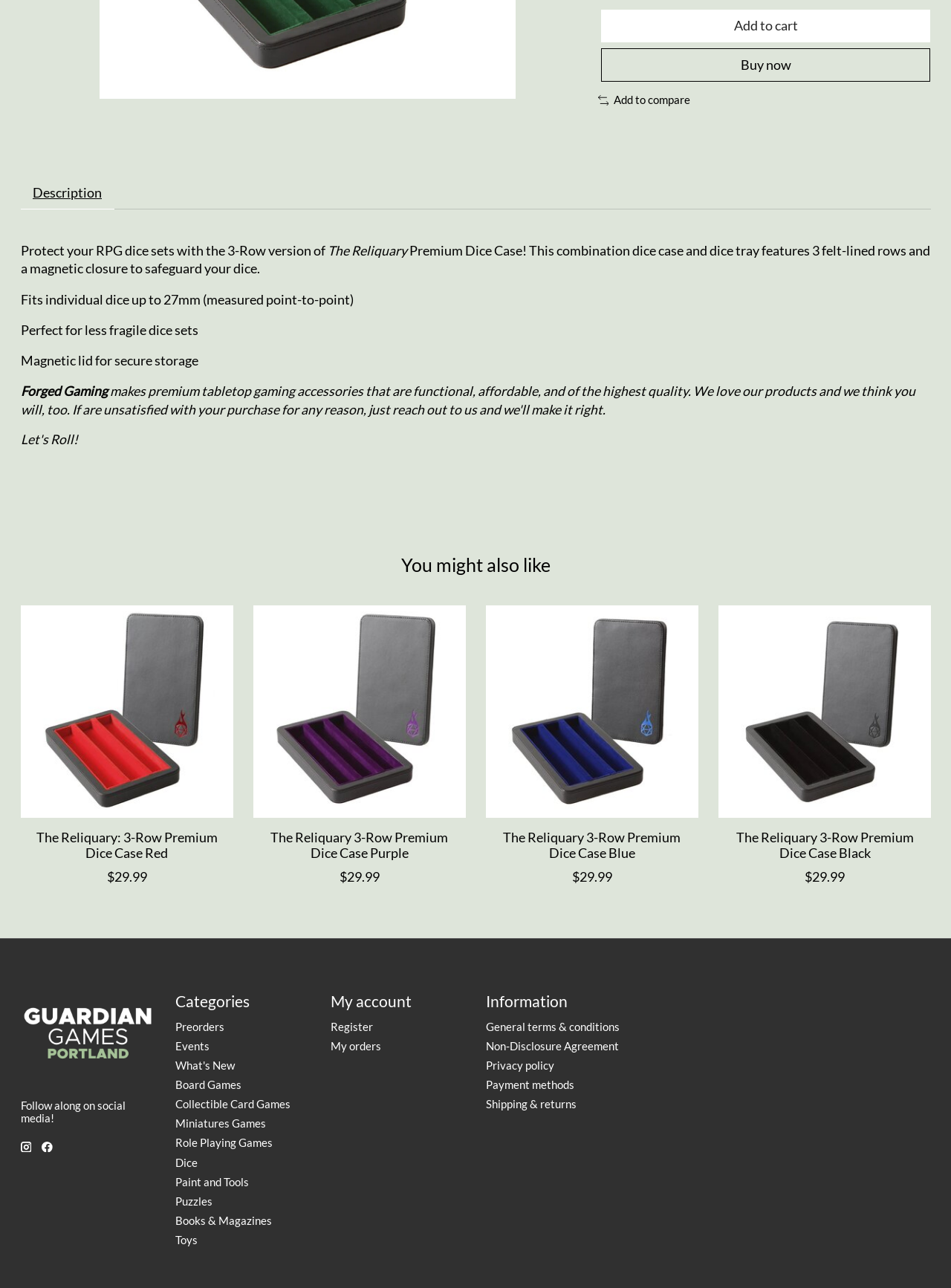Please find the bounding box coordinates in the format (top-left x, top-left y, bottom-right x, bottom-right y) for the given element description. Ensure the coordinates are floating point numbers between 0 and 1. Description: Privacy policy

[0.511, 0.822, 0.583, 0.832]